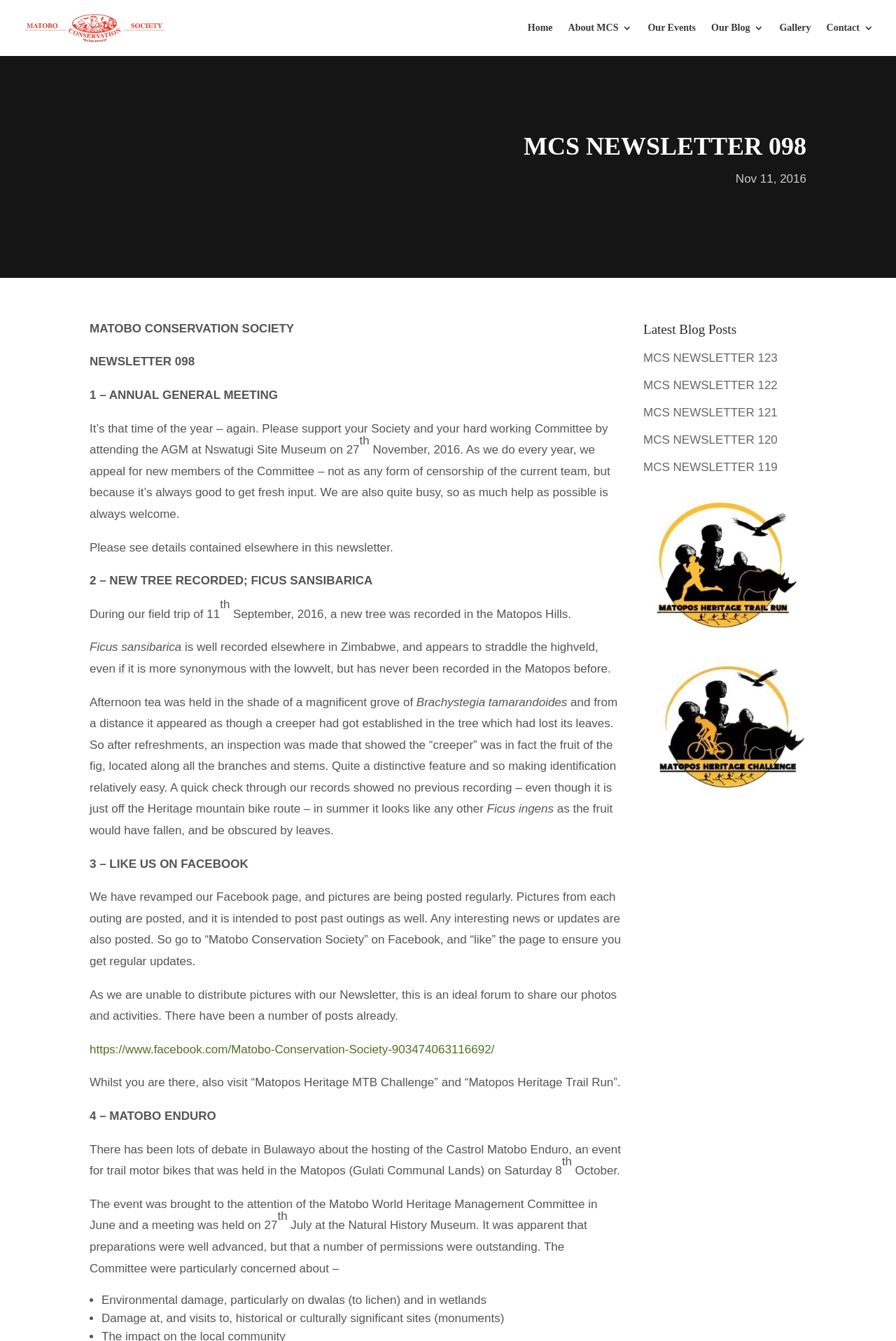Locate the bounding box coordinates of the clickable region necessary to complete the following instruction: "Check the details of the AGM at Nswatugi Site Museum". Provide the coordinates in the format of four float numbers between 0 and 1, i.e., [left, top, right, bottom].

[0.1, 0.314, 0.679, 0.34]